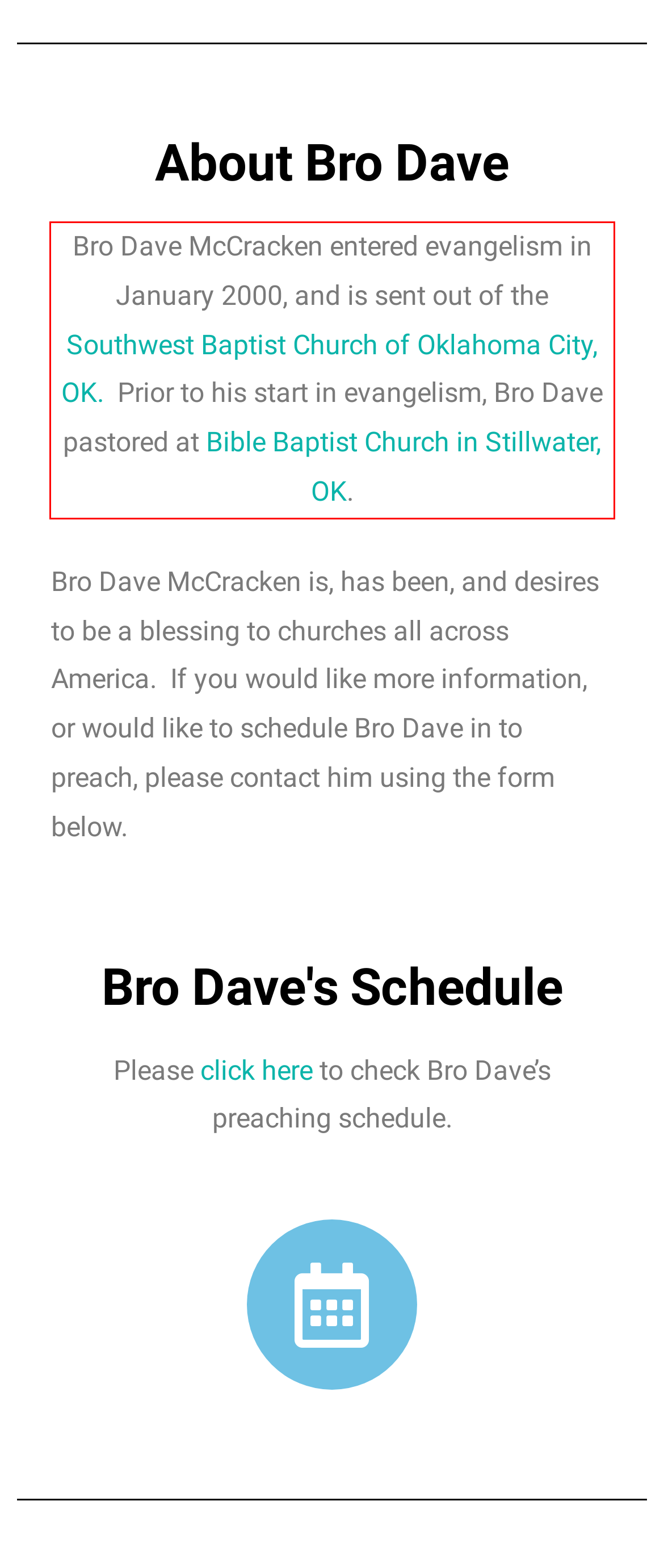Review the screenshot of the webpage and recognize the text inside the red rectangle bounding box. Provide the extracted text content.

Bro Dave McCracken entered evangelism in January 2000, and is sent out of the Southwest Baptist Church of Oklahoma City, OK. Prior to his start in evangelism, Bro Dave pastored at Bible Baptist Church in Stillwater, OK.